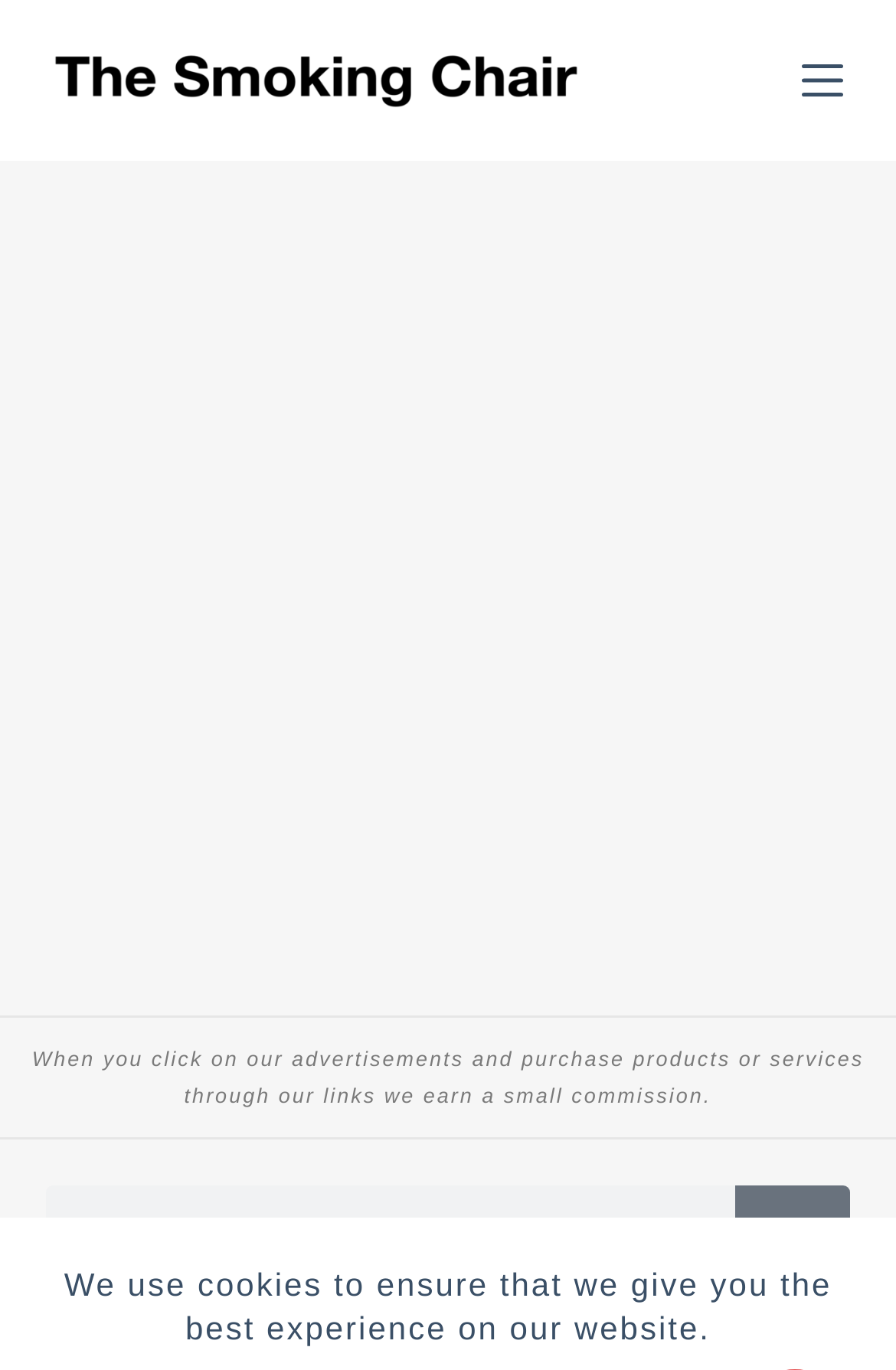Refer to the image and provide an in-depth answer to the question: 
What can be done in the search box?

I determined the function of the search box by the presence of a searchbox element and a button with the text 'Search', which suggests that users can input search queries and submit them to retrieve relevant results.